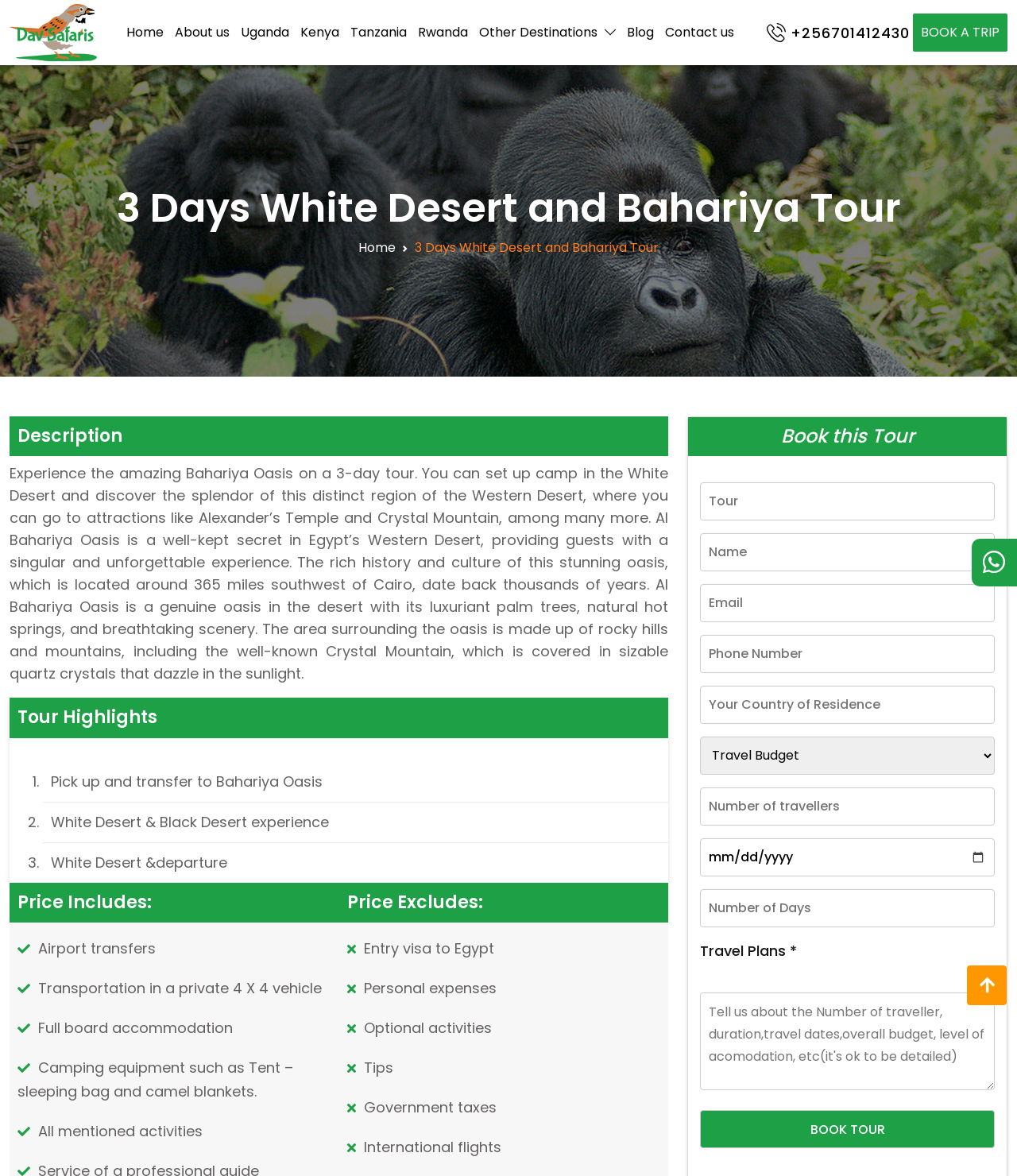Your task is to find and give the main heading text of the webpage.

3 Days White Desert and Bahariya Tour